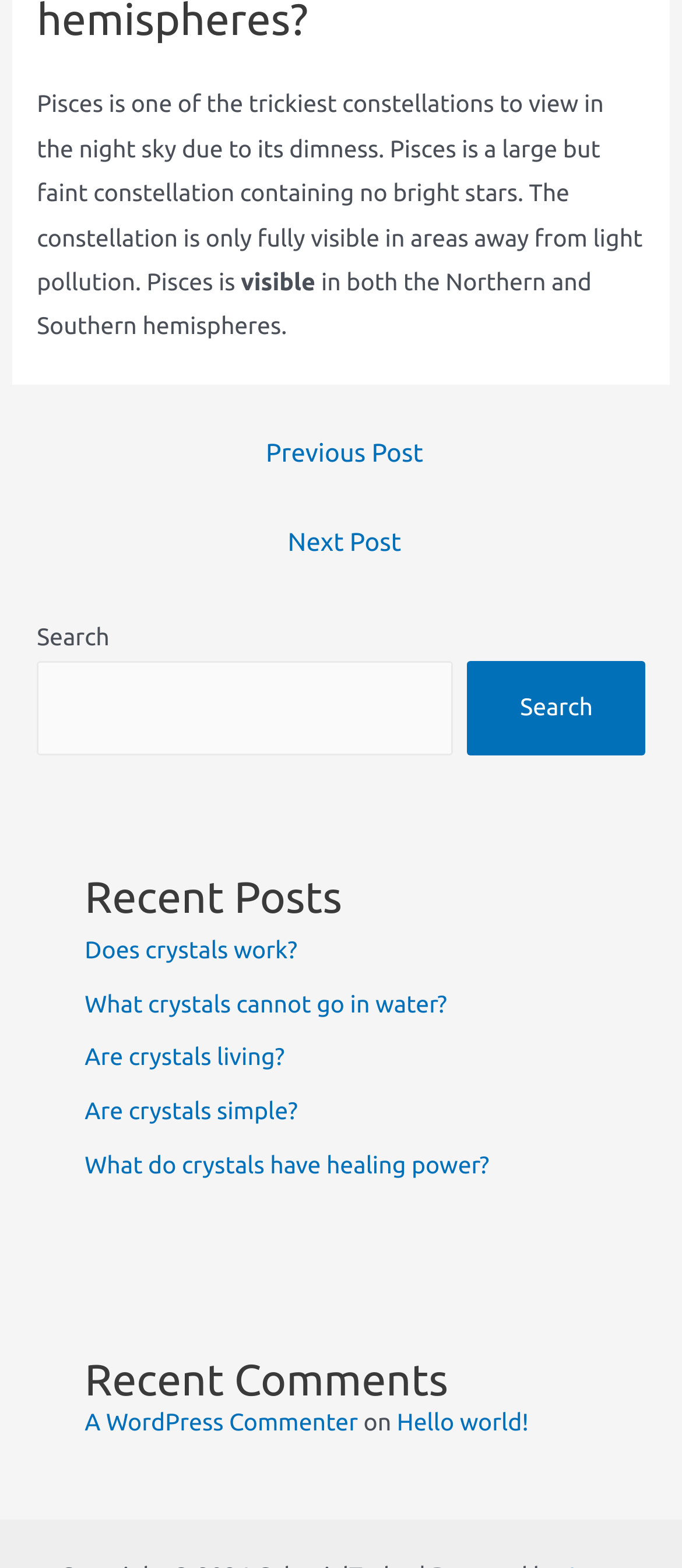Show the bounding box coordinates of the element that should be clicked to complete the task: "Click on 'Does crystals work?'".

[0.124, 0.597, 0.436, 0.614]